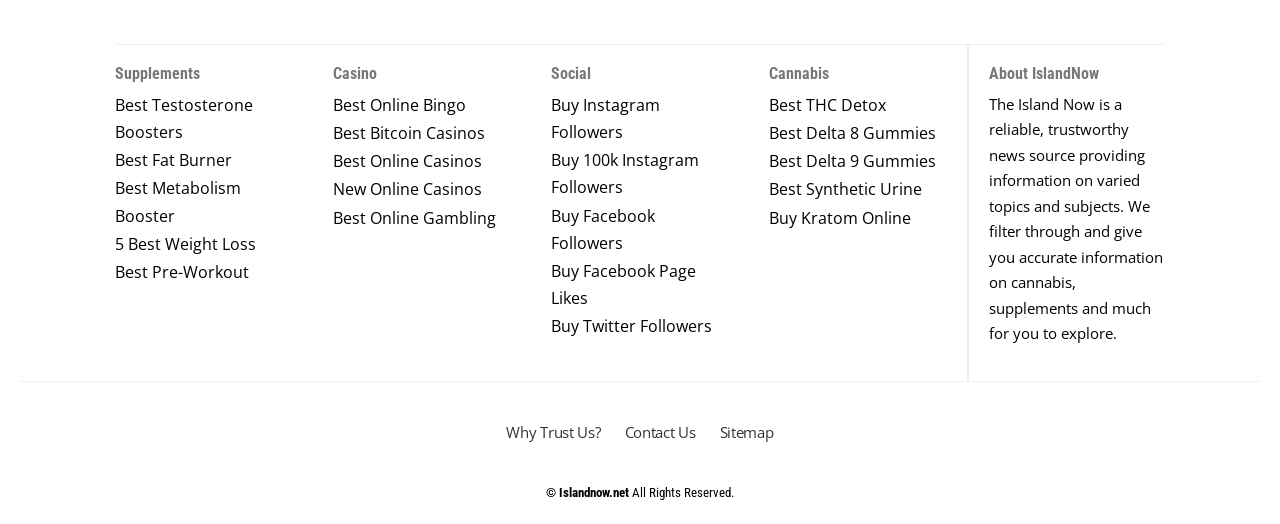Using the webpage screenshot and the element description Best Pre-Workout, determine the bounding box coordinates. Specify the coordinates in the format (top-left x, top-left y, bottom-right x, bottom-right y) with values ranging from 0 to 1.

[0.09, 0.485, 0.229, 0.556]